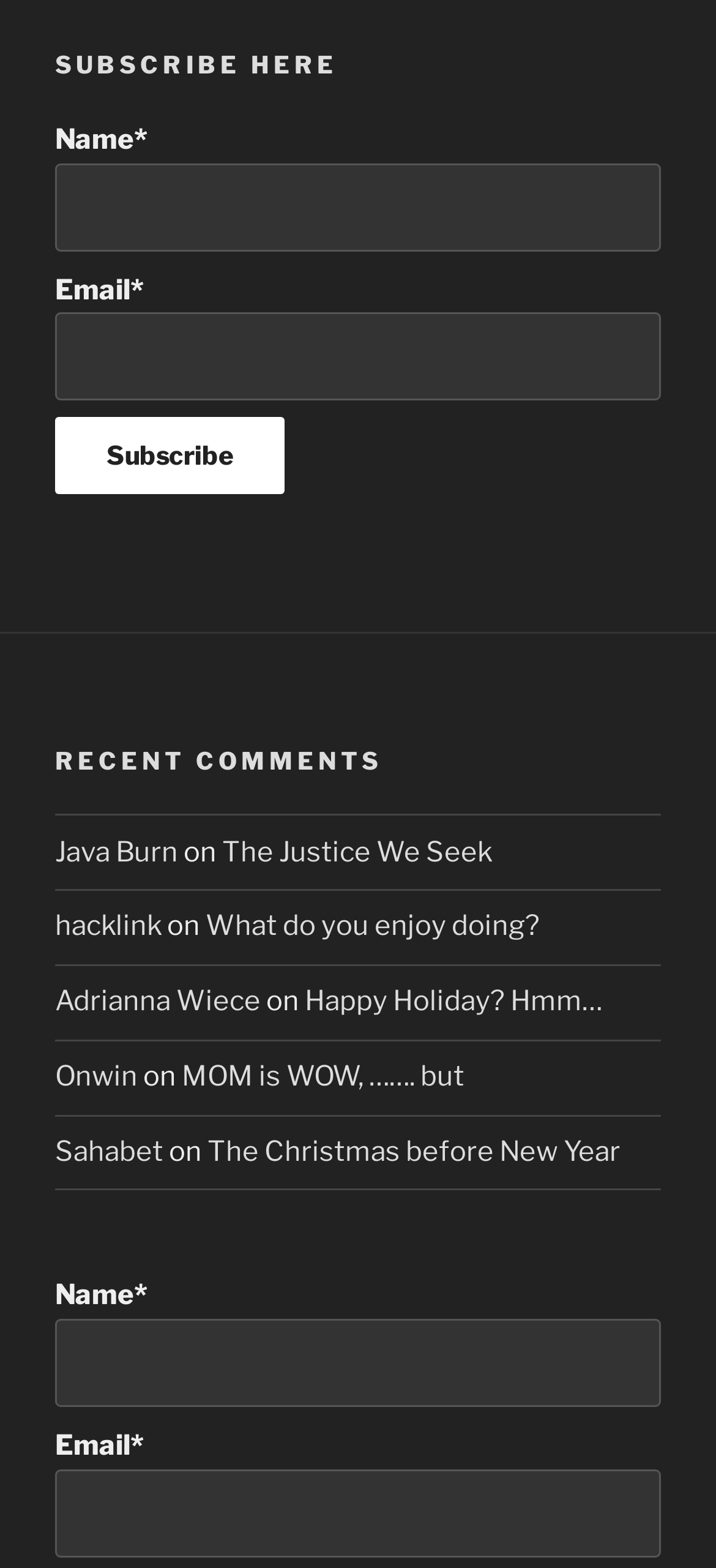What is the purpose of the 'Subscribe' button?
Provide a concise answer using a single word or phrase based on the image.

To subscribe